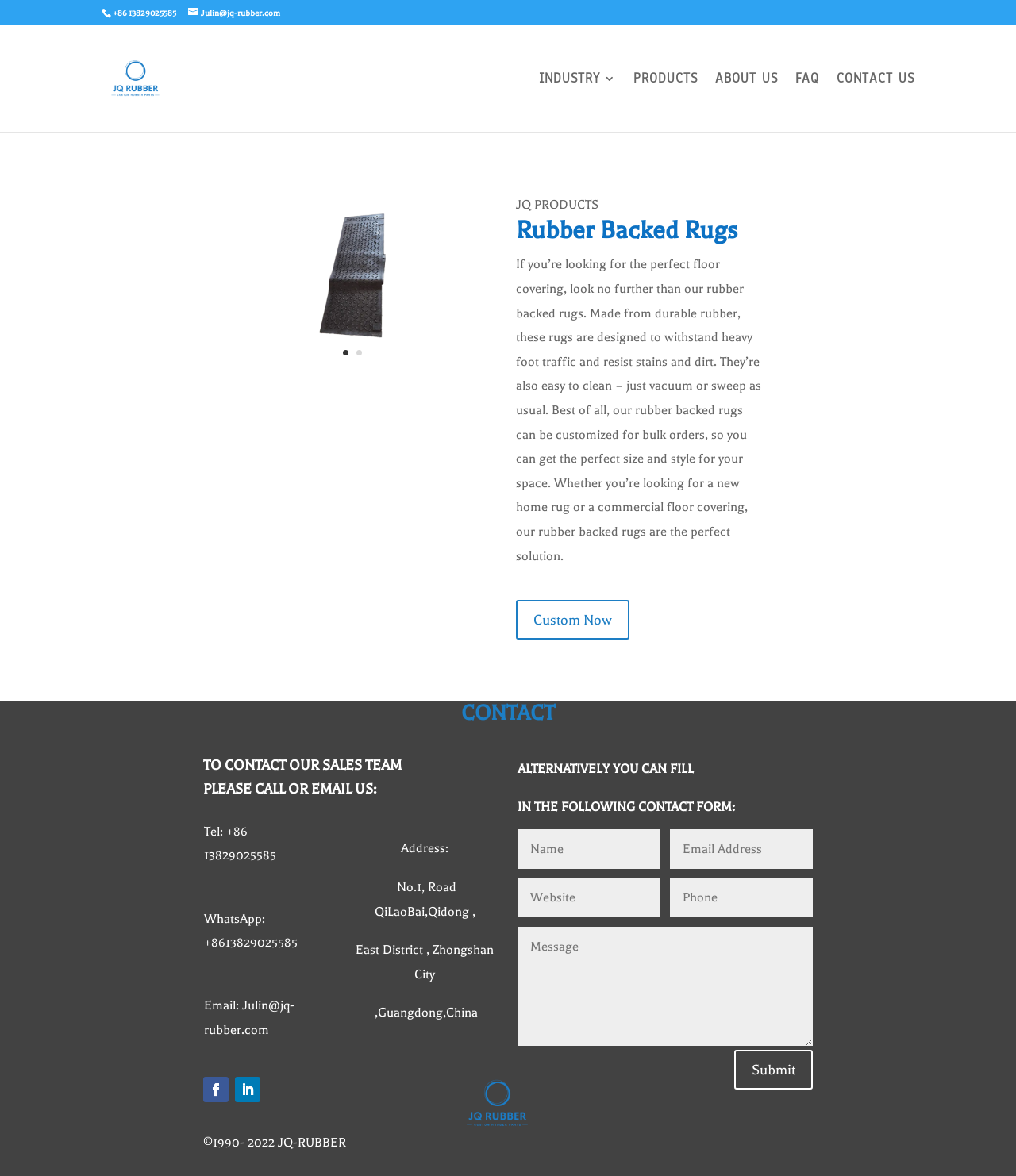Extract the bounding box coordinates for the HTML element that matches this description: "name="et_pb_contact_website_0" placeholder="Website"". The coordinates should be four float numbers between 0 and 1, i.e., [left, top, right, bottom].

[0.509, 0.709, 0.65, 0.743]